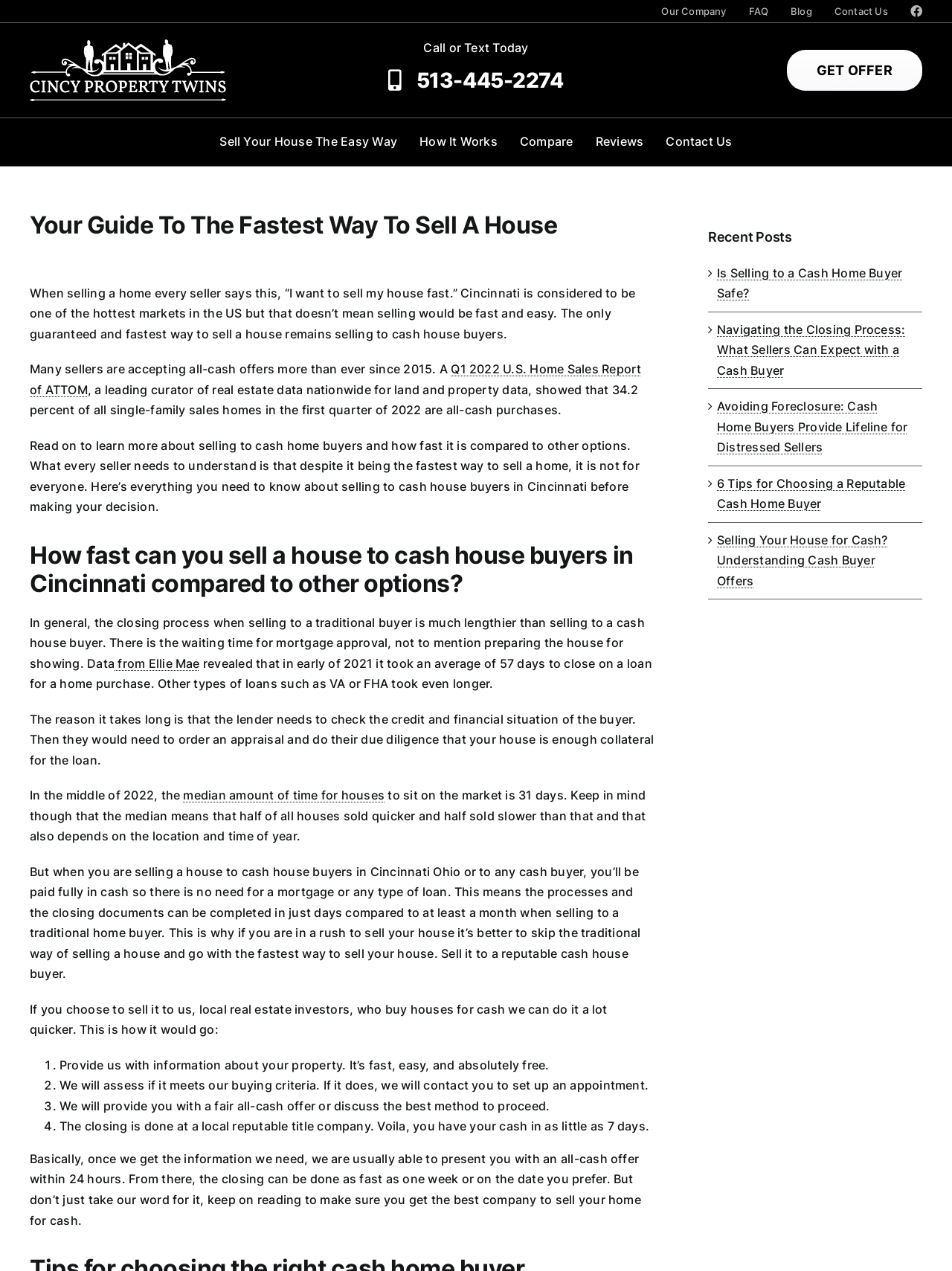Find the bounding box of the web element that fits this description: "513-445-2274".

[0.385, 0.046, 0.615, 0.081]